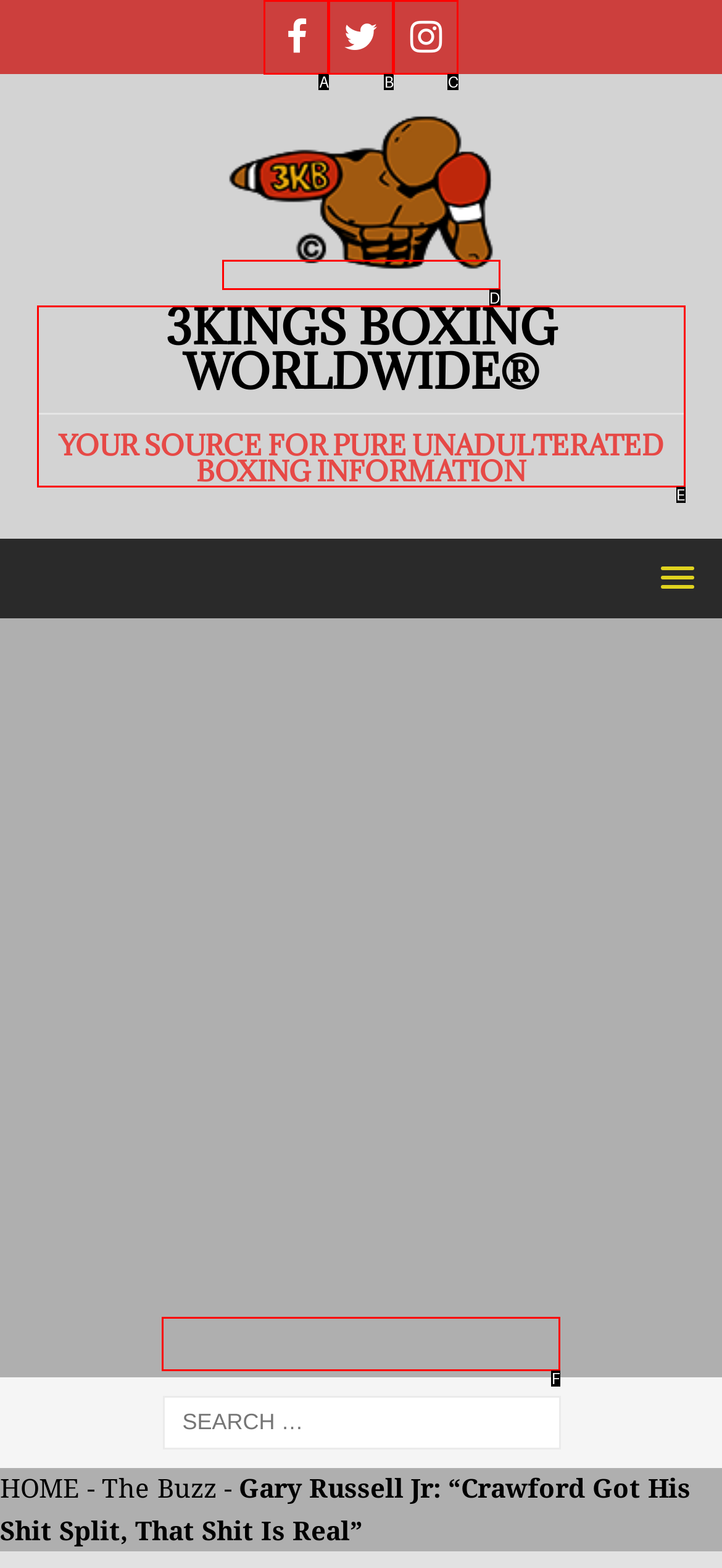From the options shown, which one fits the description: Facebook? Respond with the appropriate letter.

A